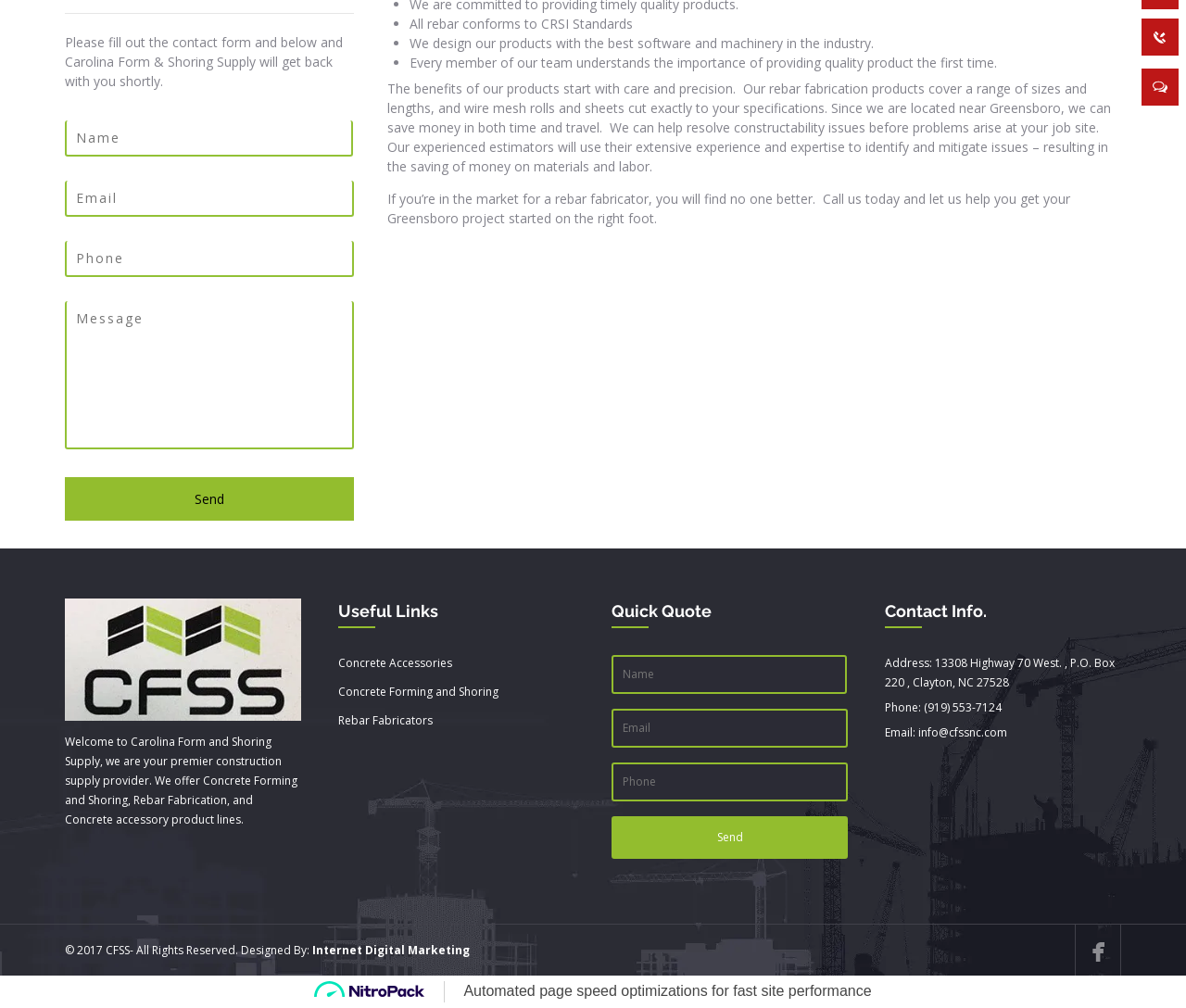Provide the bounding box coordinates for the specified HTML element described in this description: "Internet Digital Marketing". The coordinates should be four float numbers ranging from 0 to 1, in the format [left, top, right, bottom].

[0.263, 0.935, 0.396, 0.95]